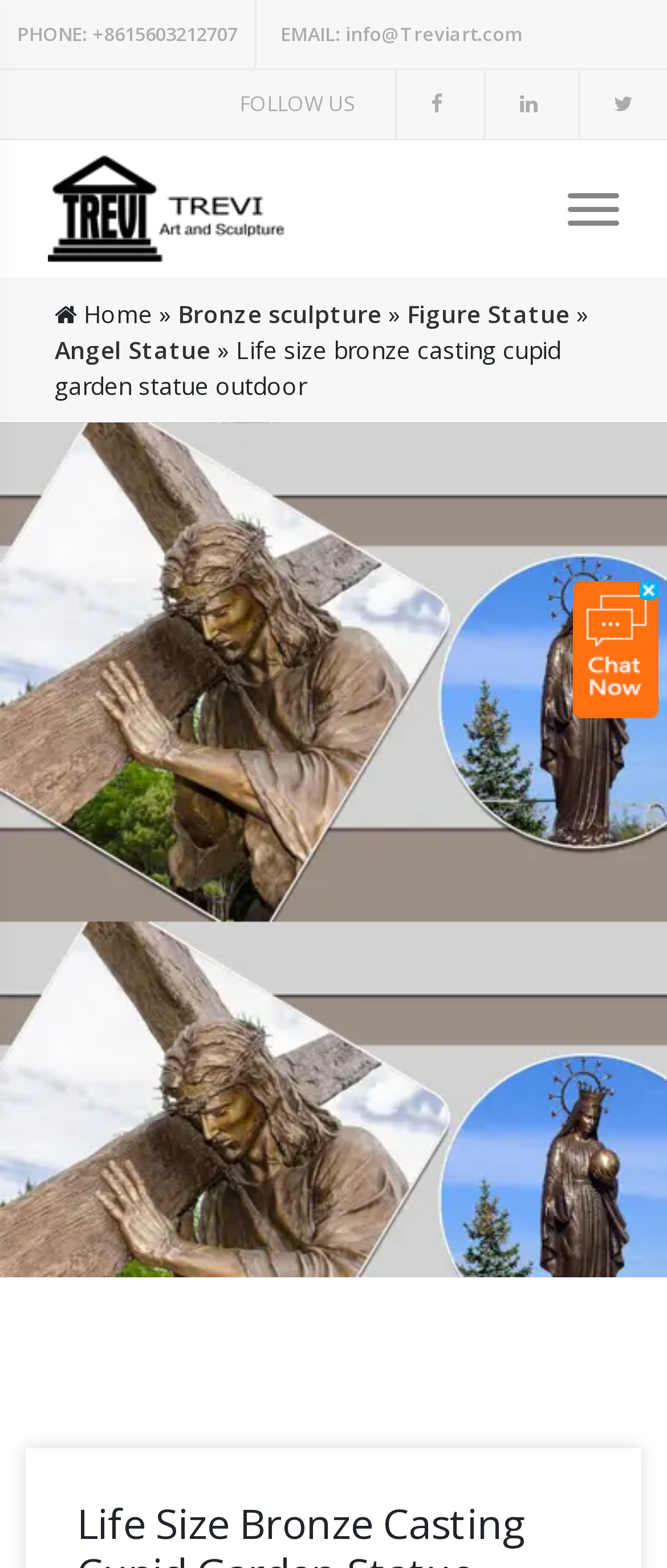Please identify the bounding box coordinates of the clickable region that I should interact with to perform the following instruction: "Follow us on social media". The coordinates should be expressed as four float numbers between 0 and 1, i.e., [left, top, right, bottom].

[0.592, 0.045, 0.715, 0.088]